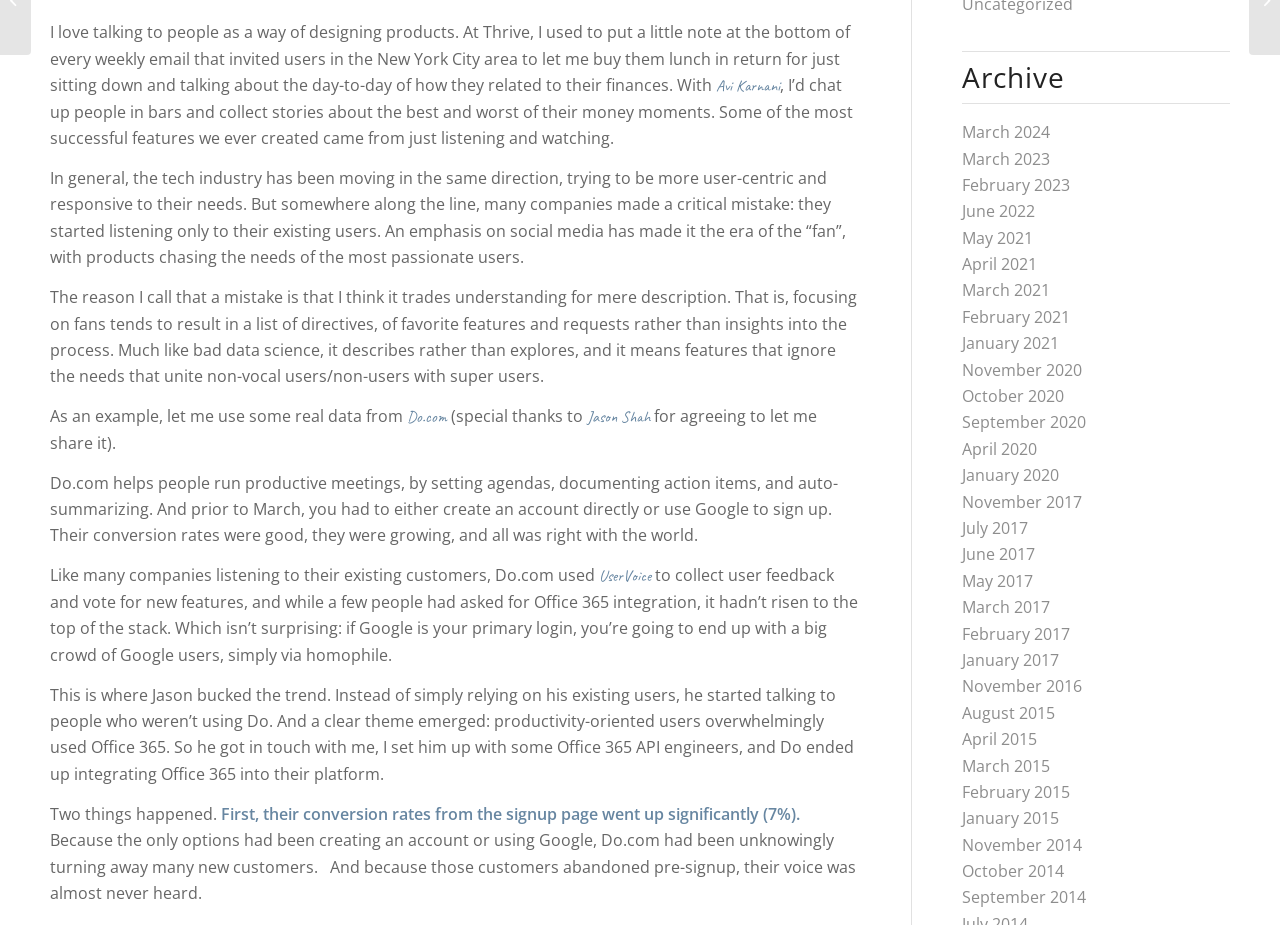Identify and provide the bounding box for the element described by: "February 2015".

[0.752, 0.844, 0.836, 0.868]